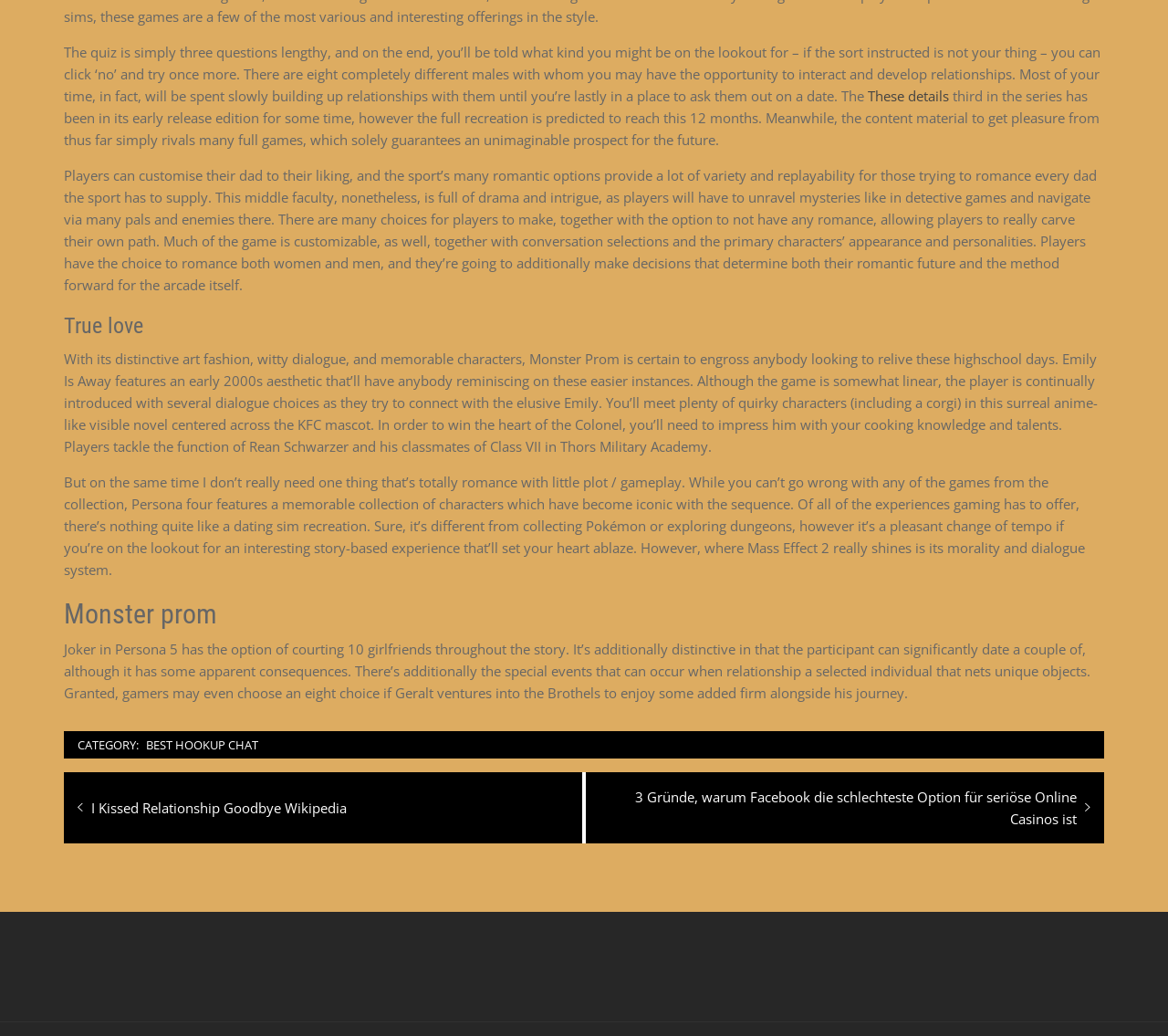Can players romance both women and men in the game?
Based on the screenshot, provide your answer in one word or phrase.

Yes